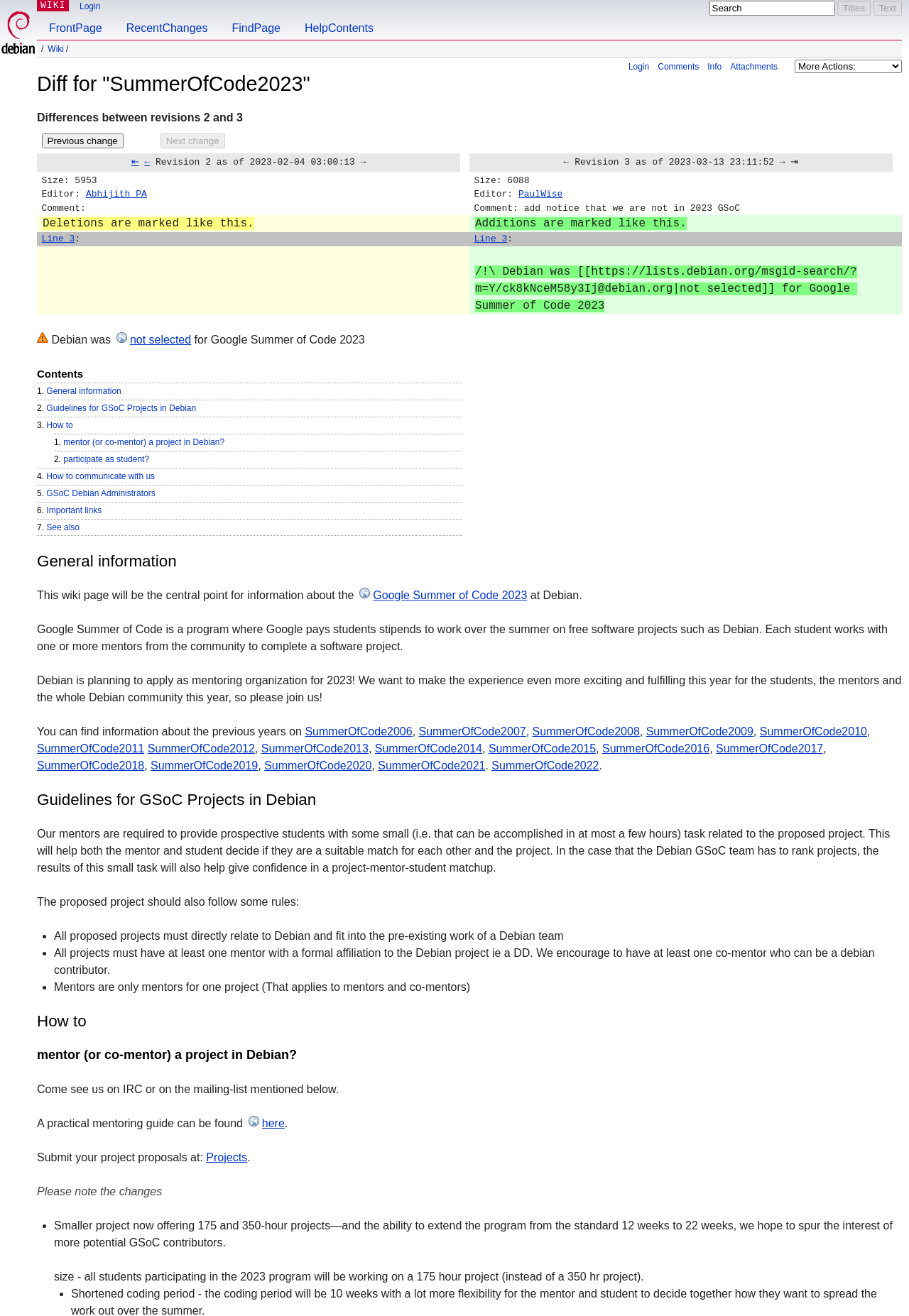Please find the bounding box coordinates for the clickable element needed to perform this instruction: "Click on the 'Previous change' button".

[0.046, 0.101, 0.136, 0.113]